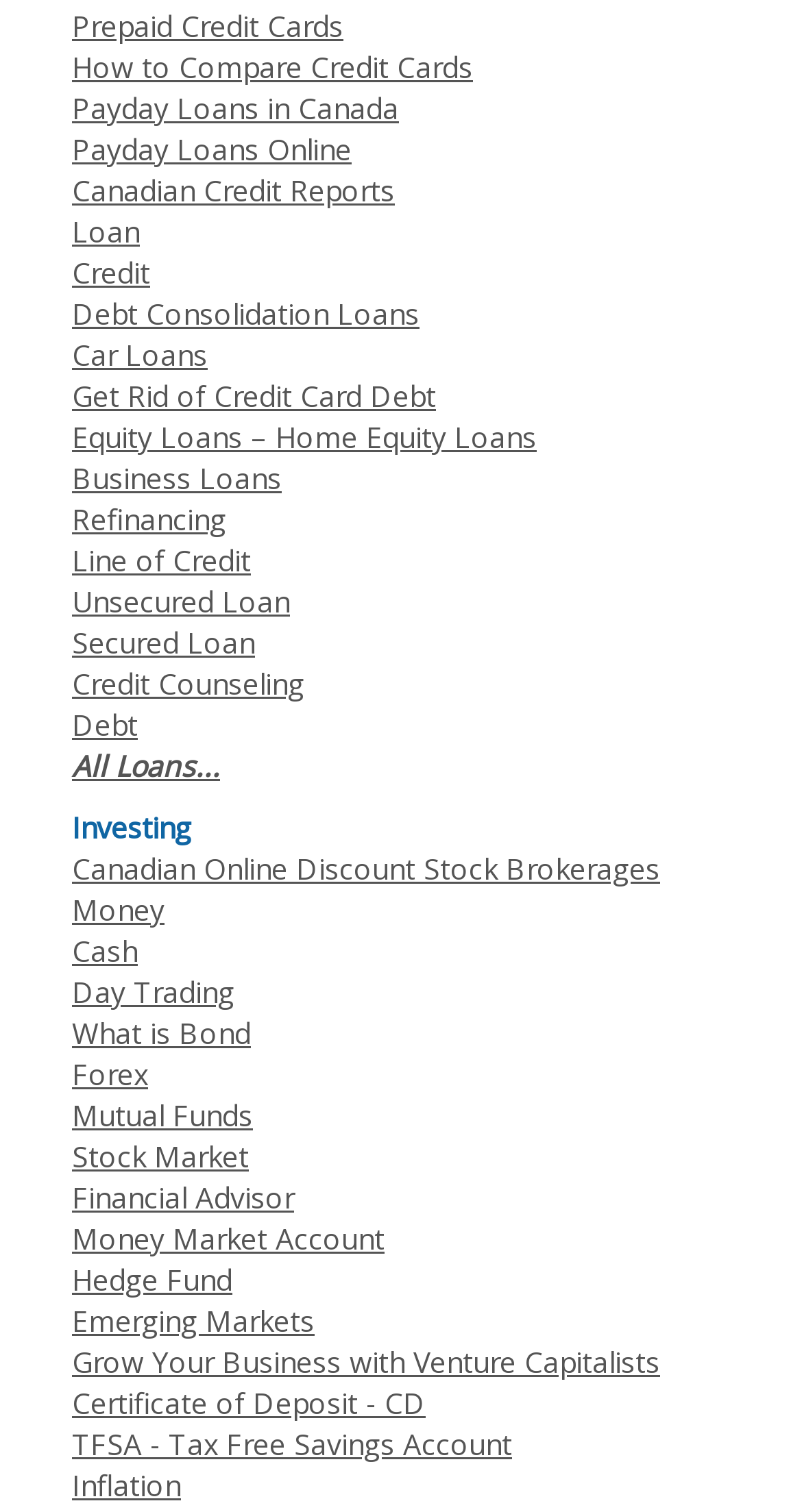Please determine the bounding box coordinates for the UI element described here. Use the format (top-left x, top-left y, bottom-right x, bottom-right y) with values bounded between 0 and 1: How to Compare Credit Cards

[0.09, 0.032, 0.59, 0.058]